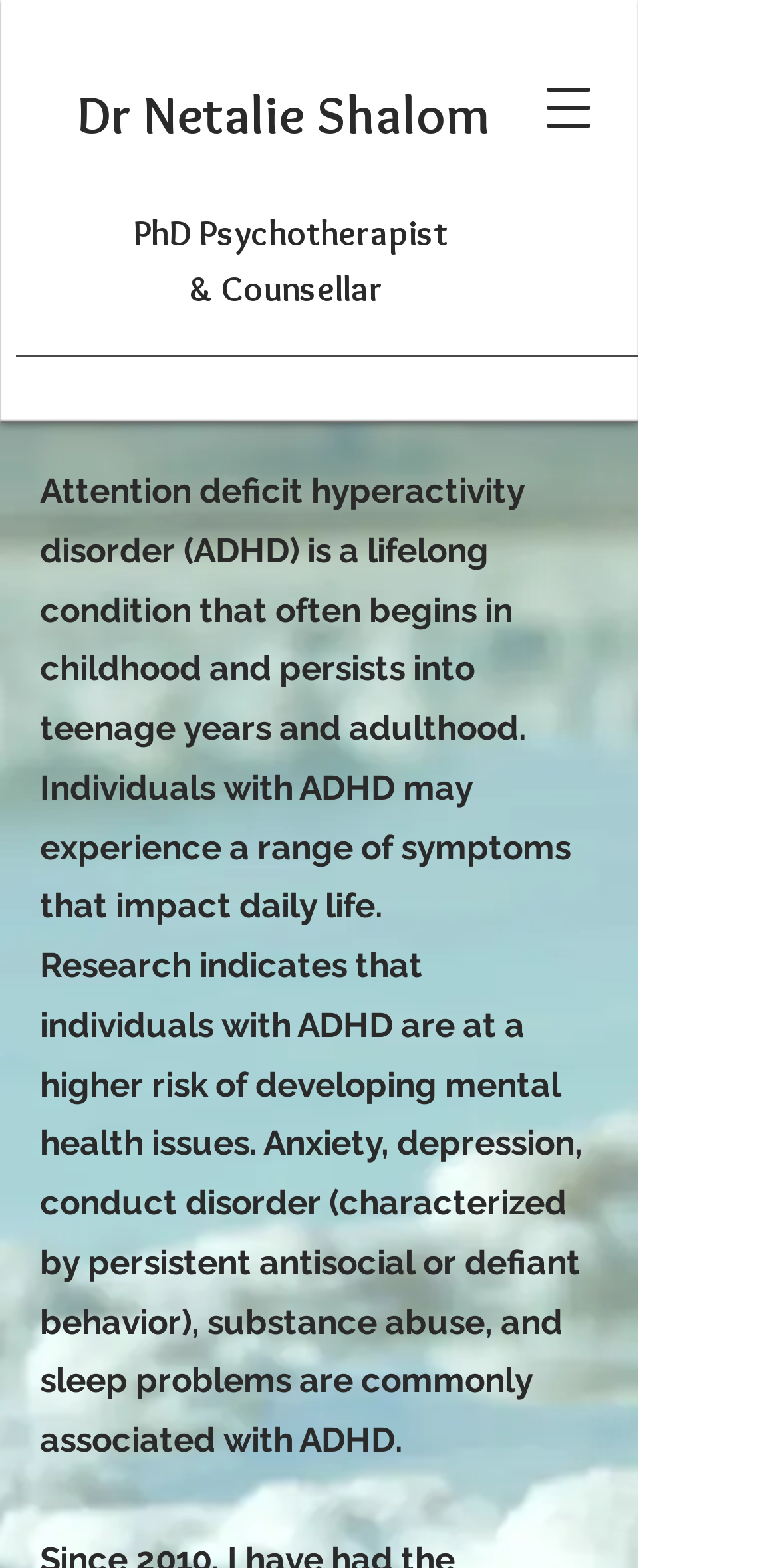Please locate the UI element described by "Dr Netalie Shalom" and provide its bounding box coordinates.

[0.099, 0.053, 0.647, 0.095]